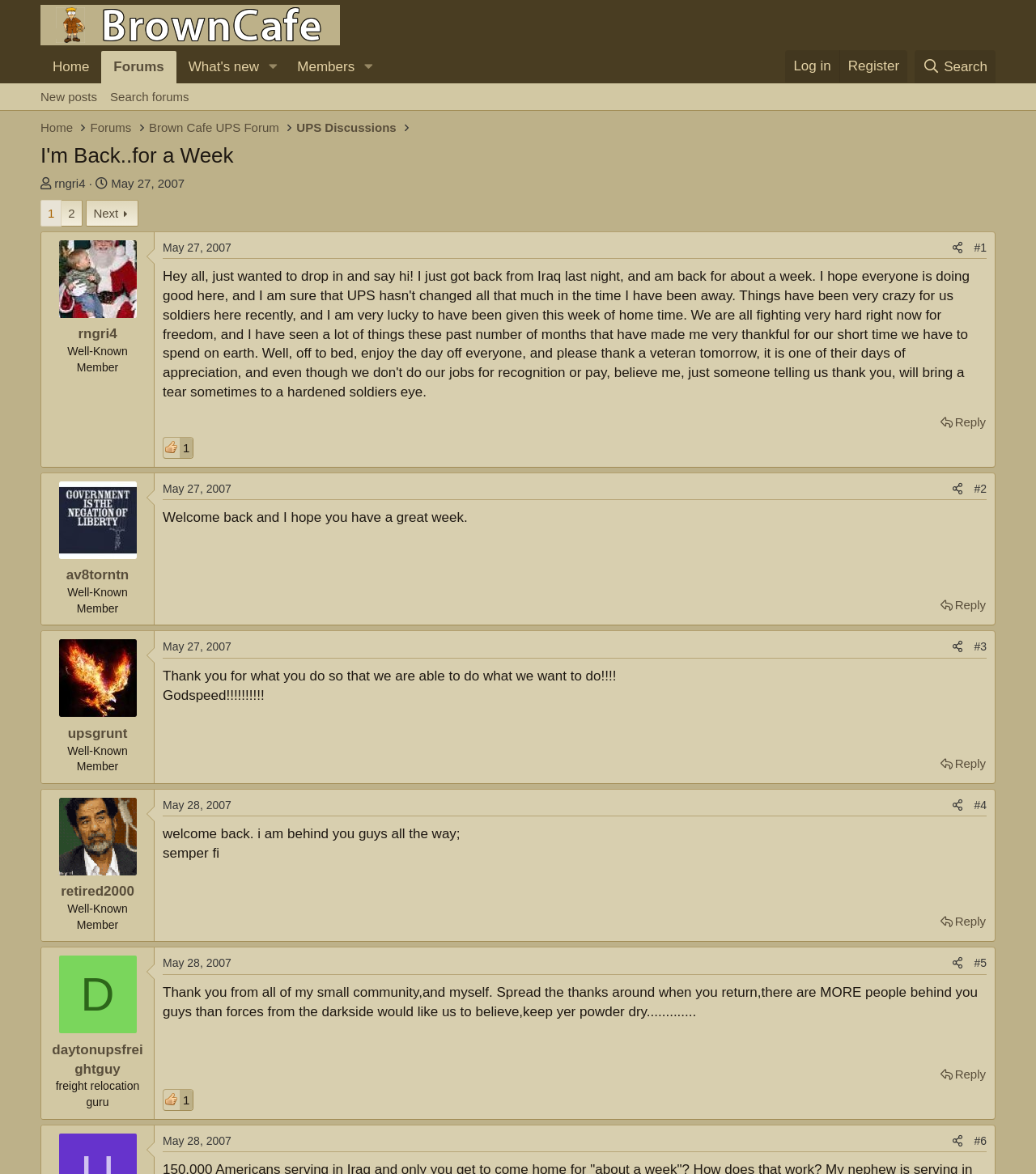Determine the bounding box coordinates of the region to click in order to accomplish the following instruction: "Click on the 'Log in' link". Provide the coordinates as four float numbers between 0 and 1, specifically [left, top, right, bottom].

[0.758, 0.043, 0.81, 0.07]